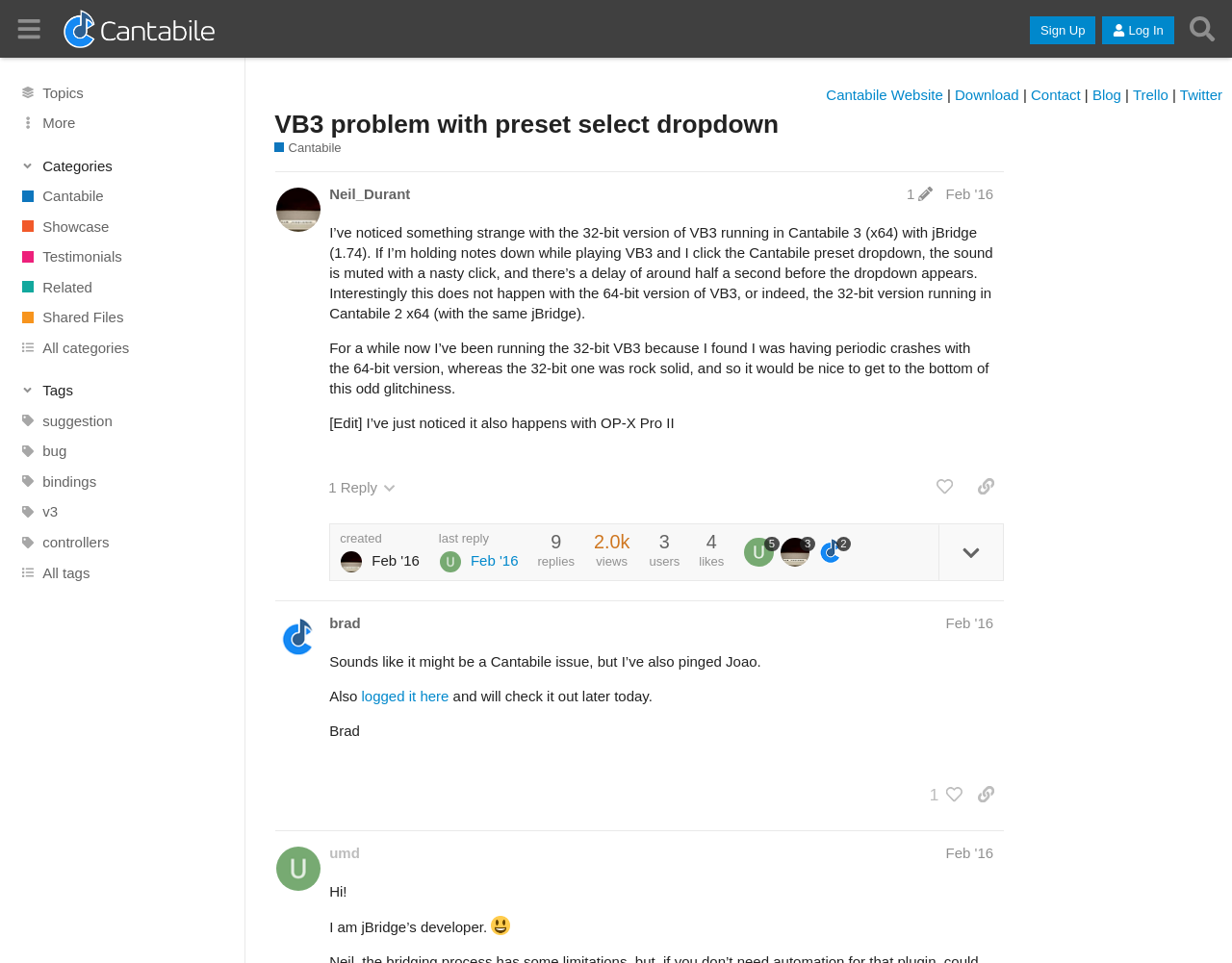Please extract and provide the main headline of the webpage.

VB3 problem with preset select dropdown